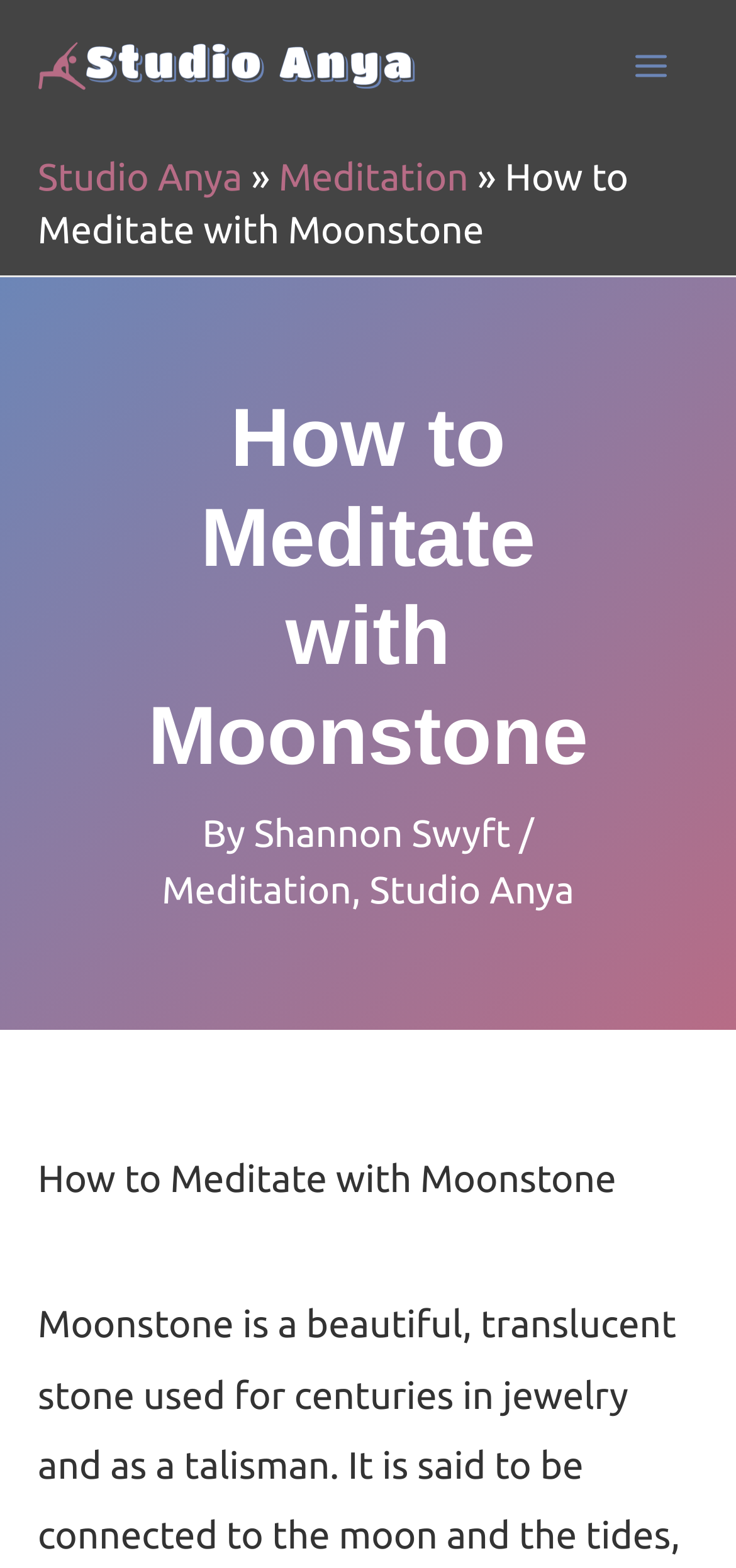Provide a thorough description of the webpage's content and layout.

The webpage is about meditating with moonstone, with a focus on harnessing its power. At the top left corner, there is a logo of Studio Anya, a yoga and meditation studio, which is also a clickable link. Next to the logo, there is a main menu button. 

Below the logo and main menu button, there is a navigation section with breadcrumbs, showing the path "Studio Anya > Meditation > How to Meditate with Moonstone". 

The main content of the webpage starts with a heading "How to Meditate with Moonstone" in the middle of the page. Below the heading, there is a byline "By Shannon Swyft" with a link to the author's profile. The byline is followed by a category section with links to "Meditation" and "Studio Anya", separated by commas.

The main article starts below the category section, with a brief introduction to meditating with moonstone. The article is divided into sections, with a subheading "How to Meditate with Moonstone" appearing again at the bottom of the page, possibly indicating the start of a tutorial or guide.